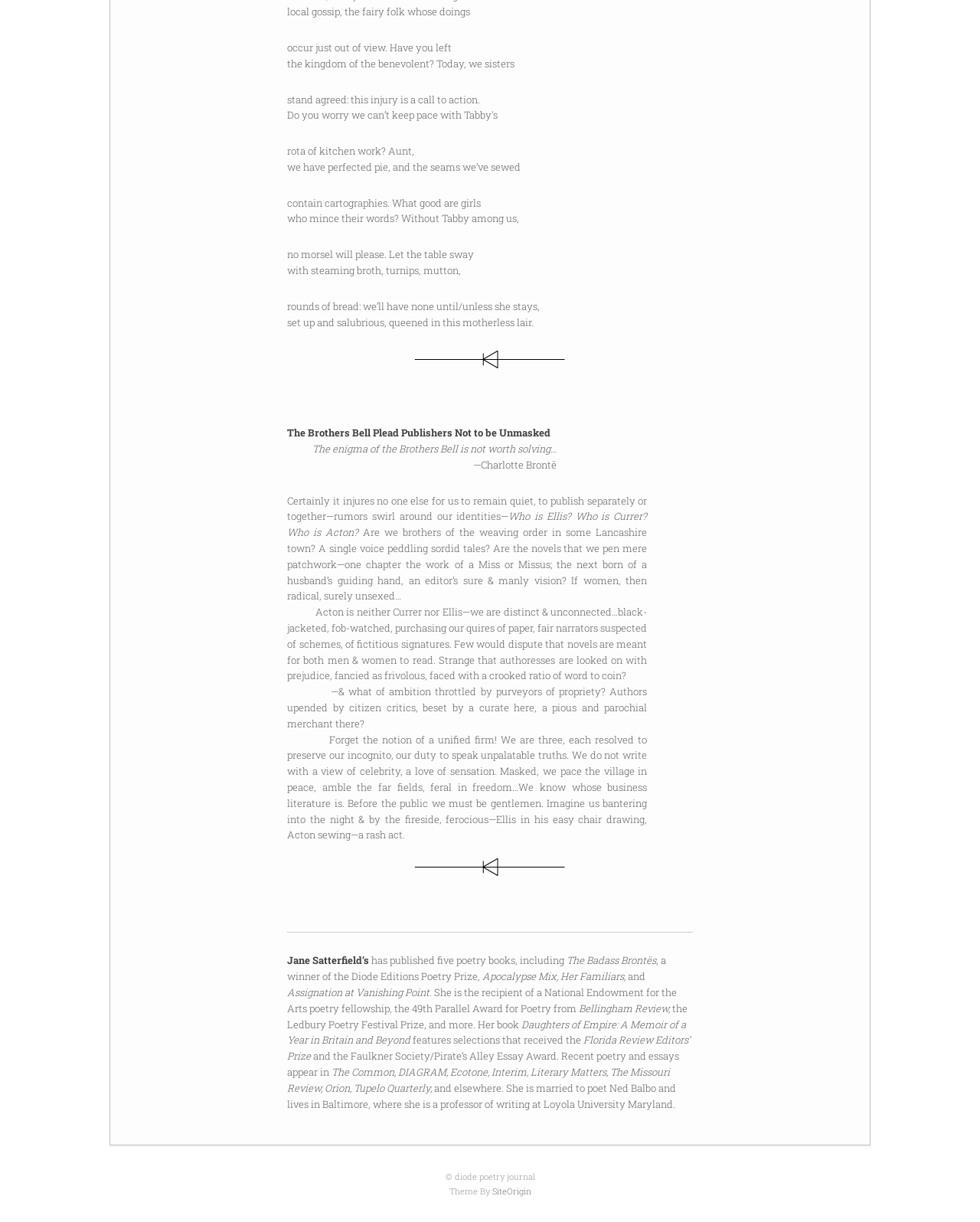What is the purpose of the divider images on the webpage? Look at the image and give a one-word or short phrase answer.

To separate sections